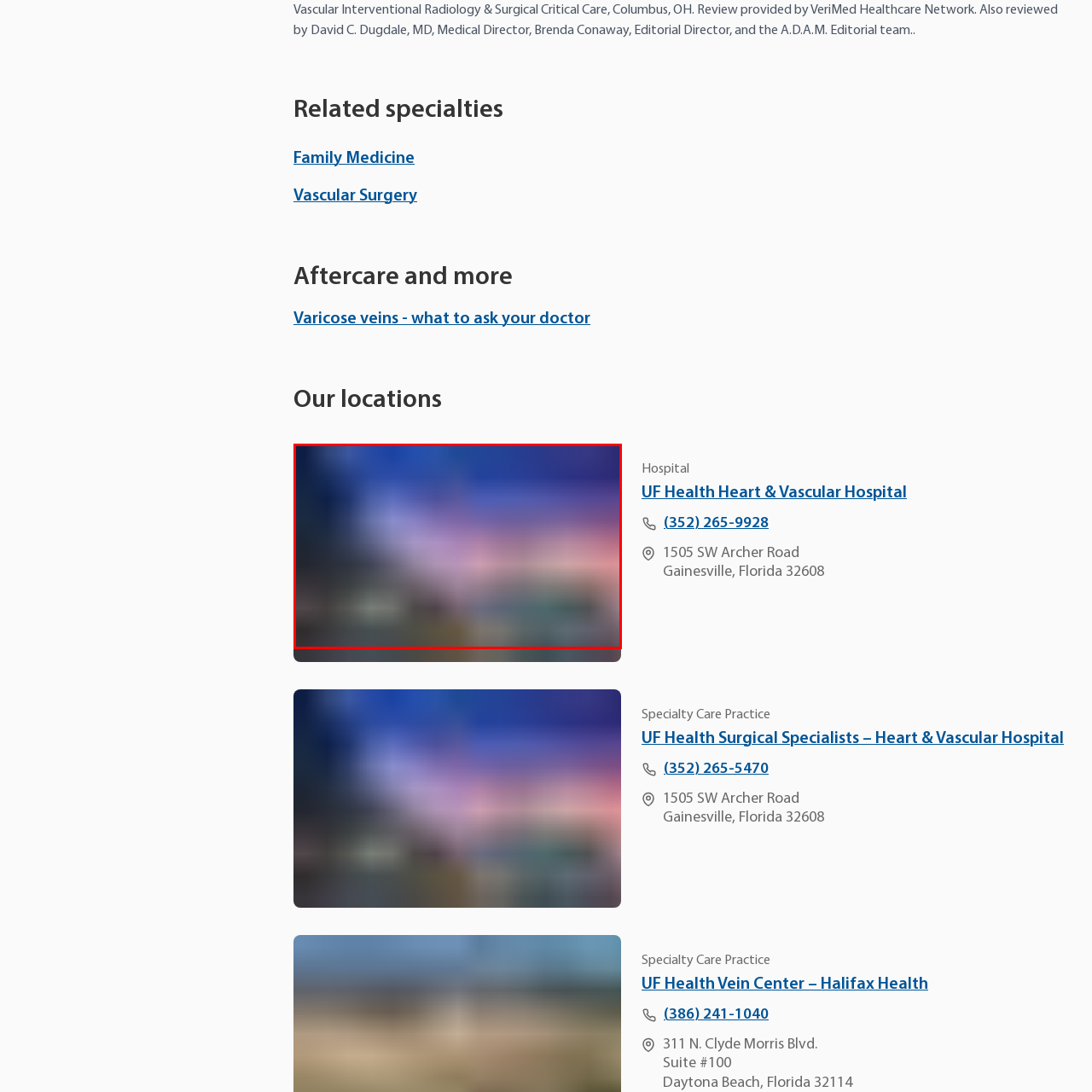What is the focus of the hospital's landscape?
Examine the image outlined by the red bounding box and answer the question with as much detail as possible.

The foreground of the image indicates a well-maintained landscape, suggesting that the hospital has a focus on providing a serene environment for patient care, which is essential for their recovery and well-being.